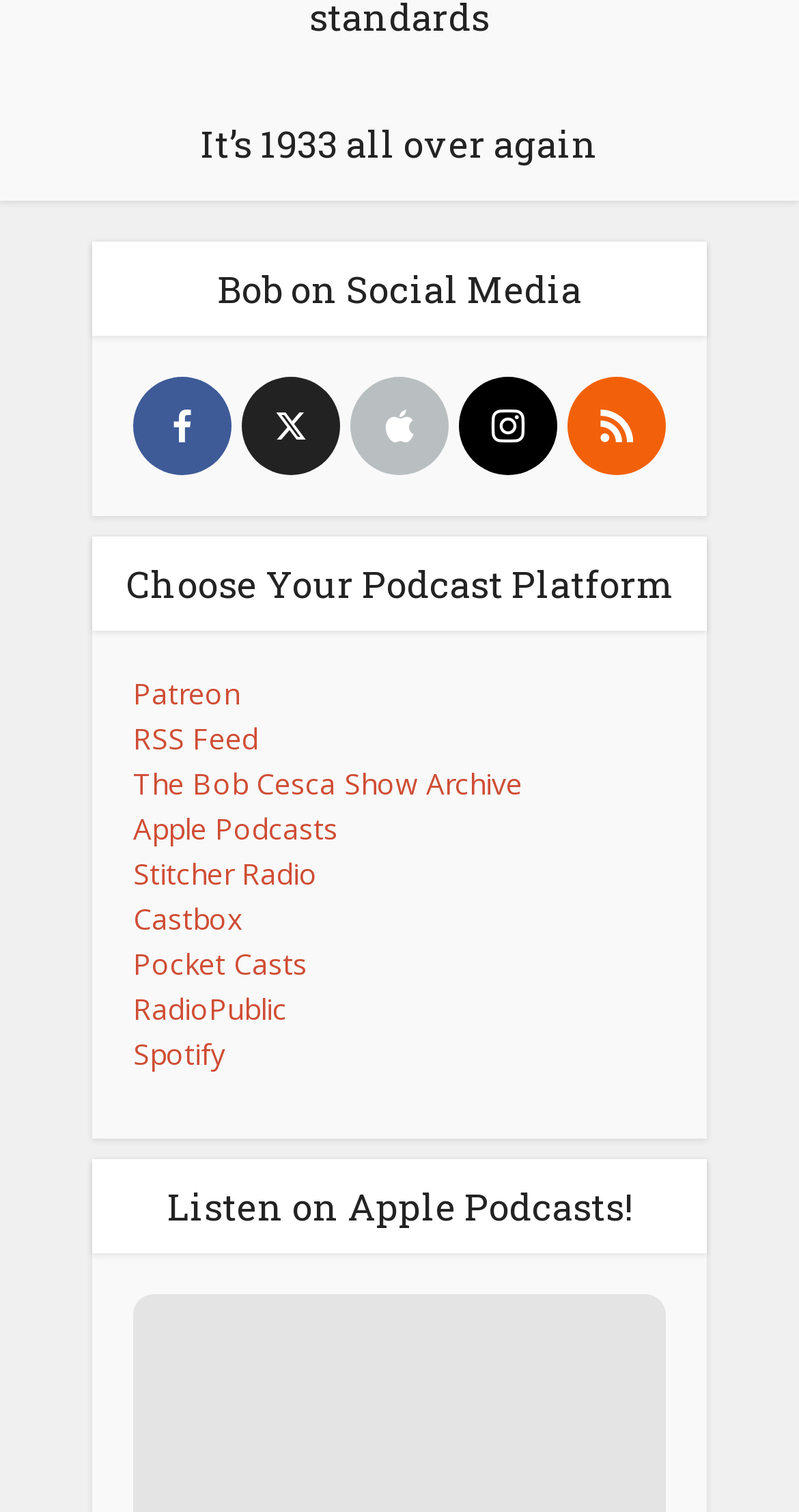How many social media links are available?
Utilize the information in the image to give a detailed answer to the question.

I counted the number of social media links available on the webpage, which are Facebook, Twitter, Apple, Instagram, and RSS.